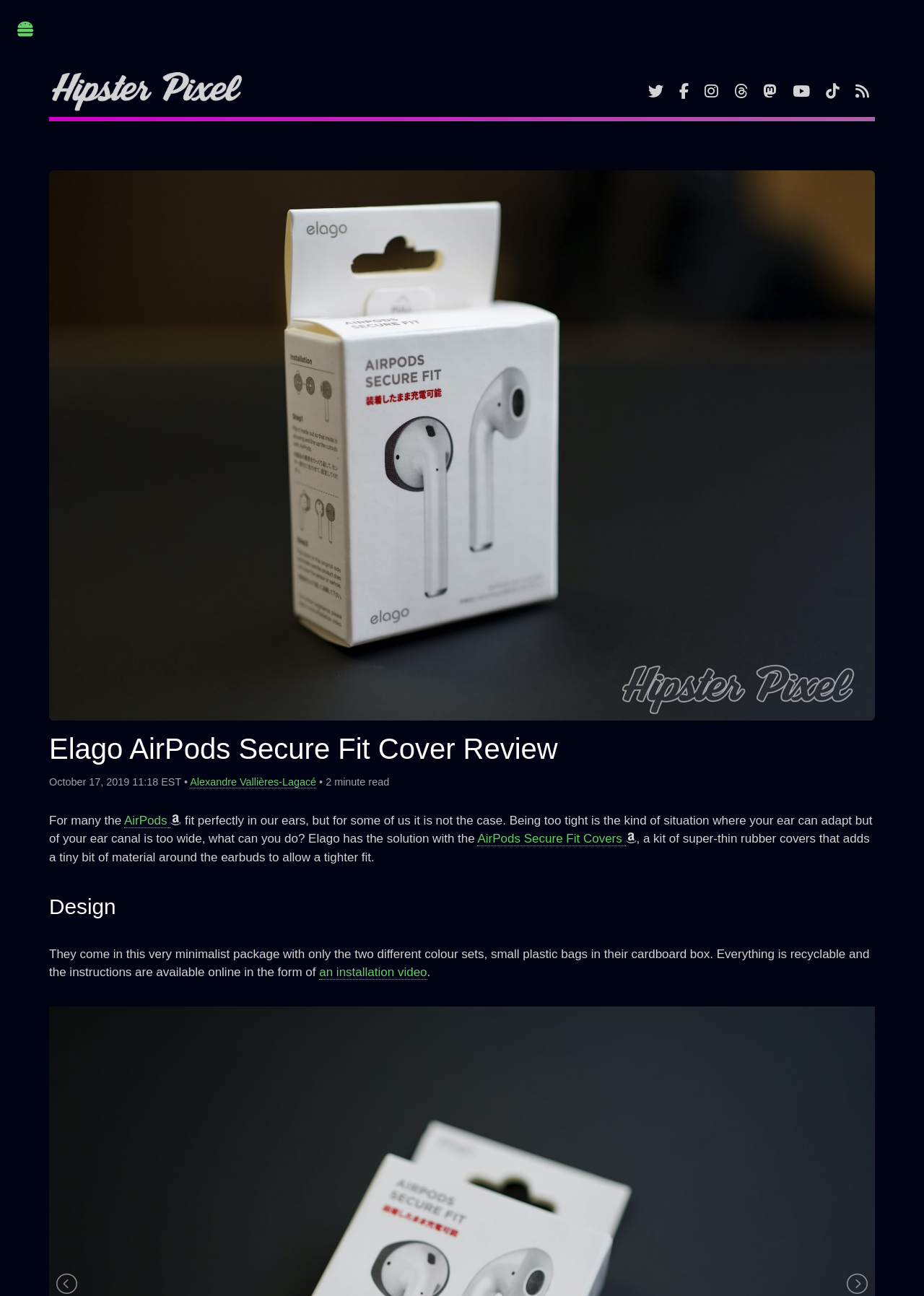Please locate the bounding box coordinates for the element that should be clicked to achieve the following instruction: "watch an installation video". Ensure the coordinates are given as four float numbers between 0 and 1, i.e., [left, top, right, bottom].

[0.345, 0.745, 0.462, 0.756]